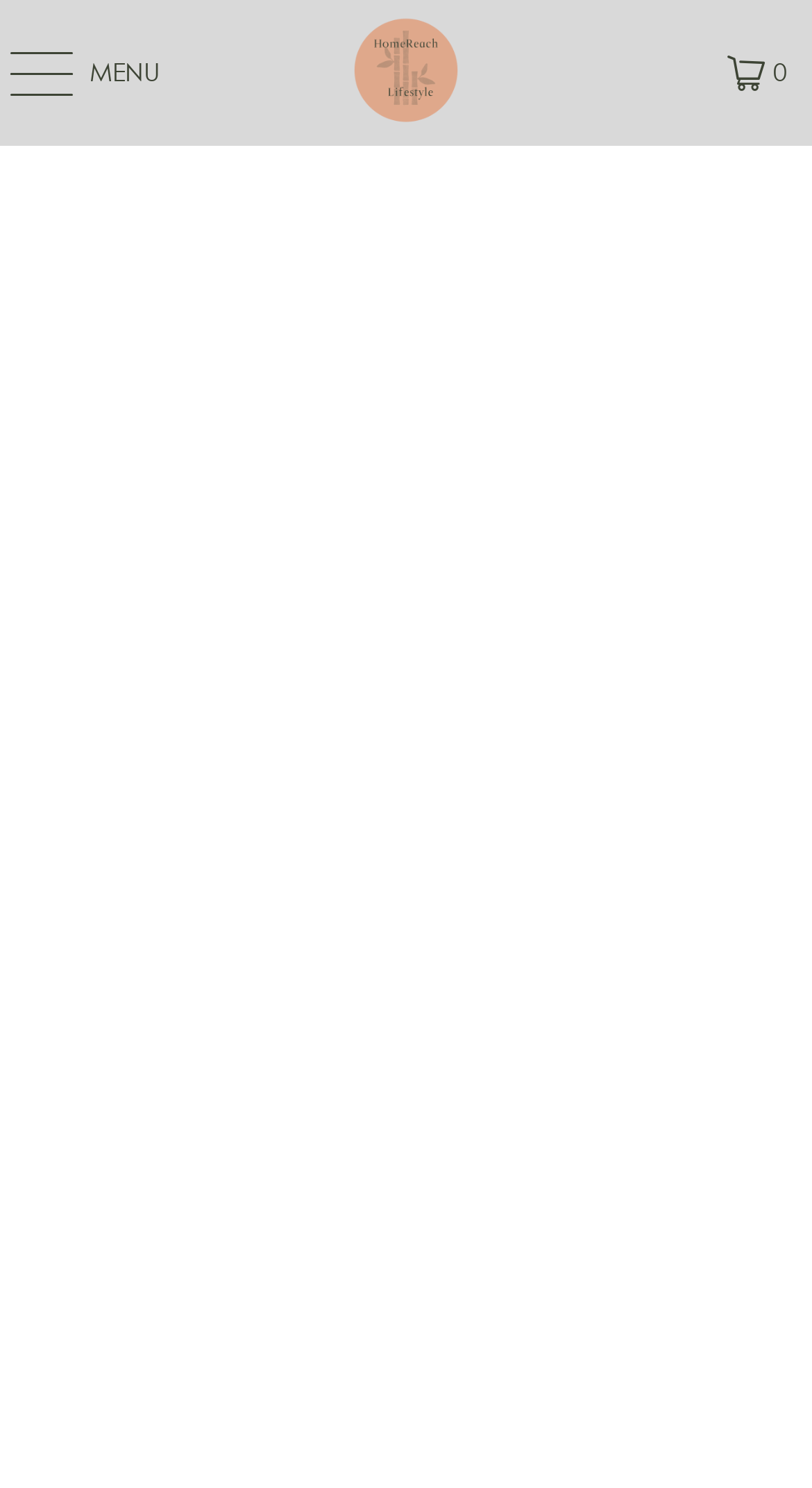What is the position of the link with the text '0'?
By examining the image, provide a one-word or phrase answer.

Top right